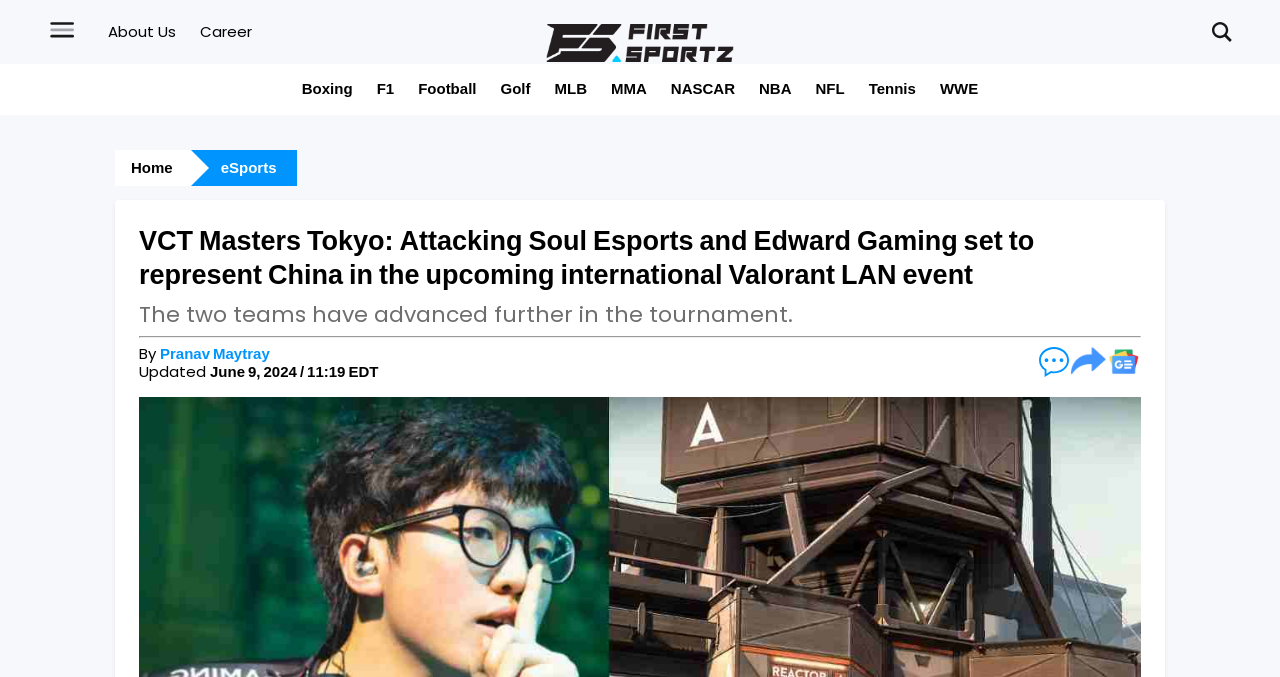Pinpoint the bounding box coordinates for the area that should be clicked to perform the following instruction: "View the 'eSports' section".

[0.149, 0.222, 0.232, 0.275]